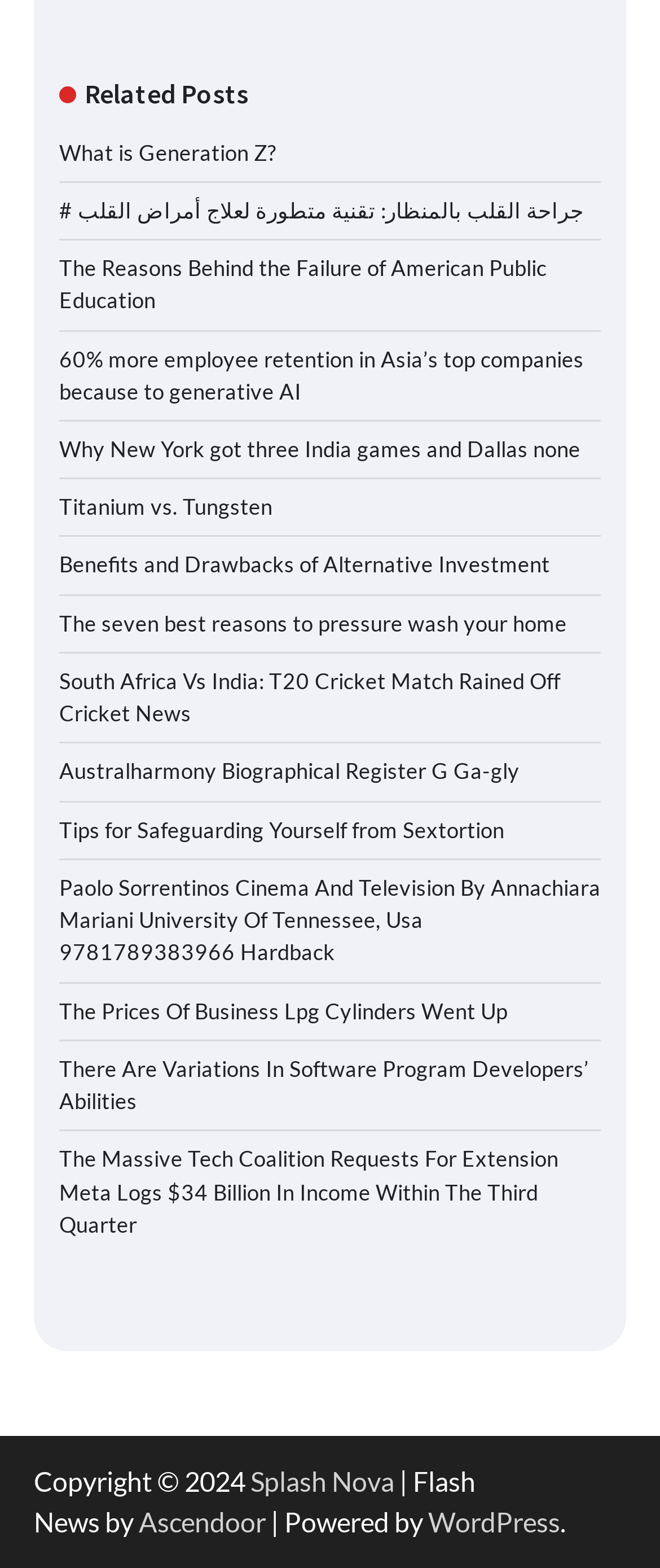Determine the bounding box coordinates of the clickable region to execute the instruction: "Toggle navigation". The coordinates should be four float numbers between 0 and 1, denoted as [left, top, right, bottom].

None